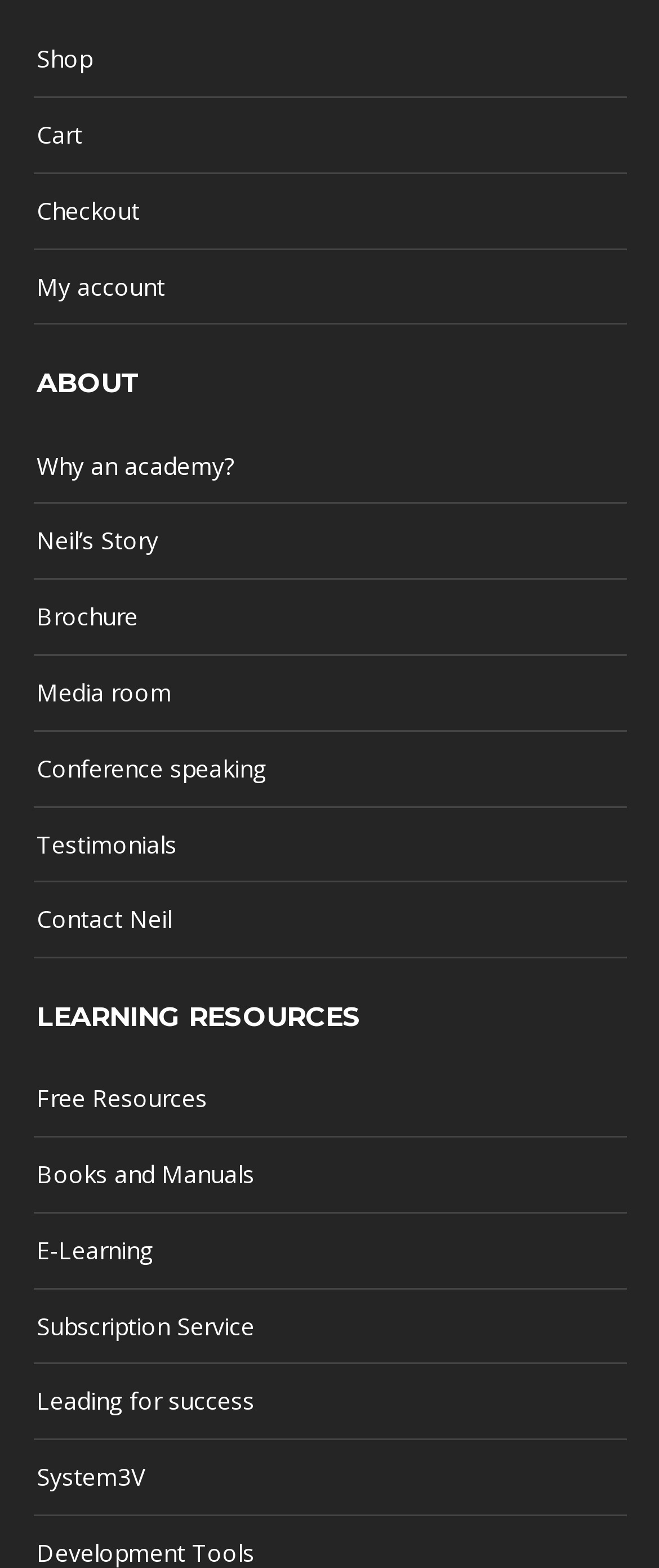Specify the bounding box coordinates for the region that must be clicked to perform the given instruction: "contact Neil".

[0.055, 0.571, 0.26, 0.602]